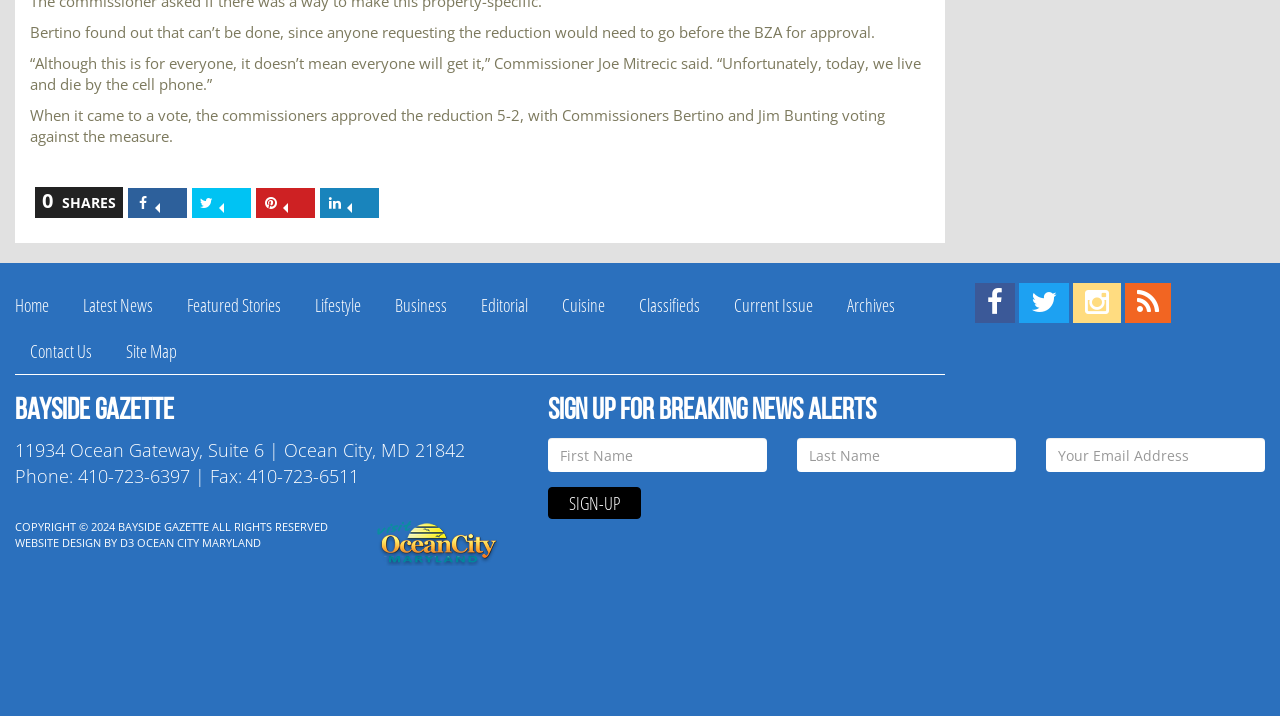Please locate the bounding box coordinates of the region I need to click to follow this instruction: "Open the Crypto Tracker Logo".

None